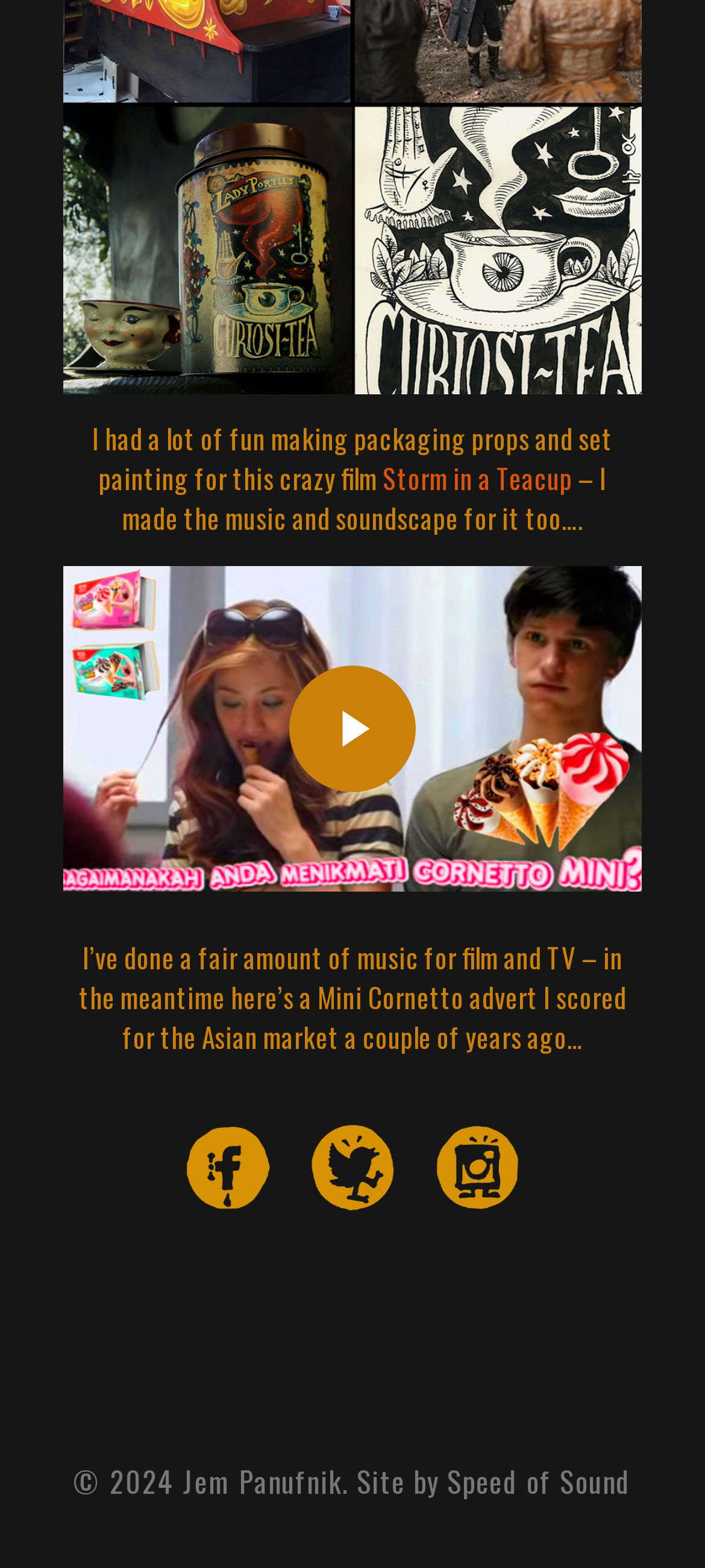Locate the bounding box of the UI element based on this description: "Storm in a Teacup". Provide four float numbers between 0 and 1 as [left, top, right, bottom].

[0.542, 0.292, 0.812, 0.317]